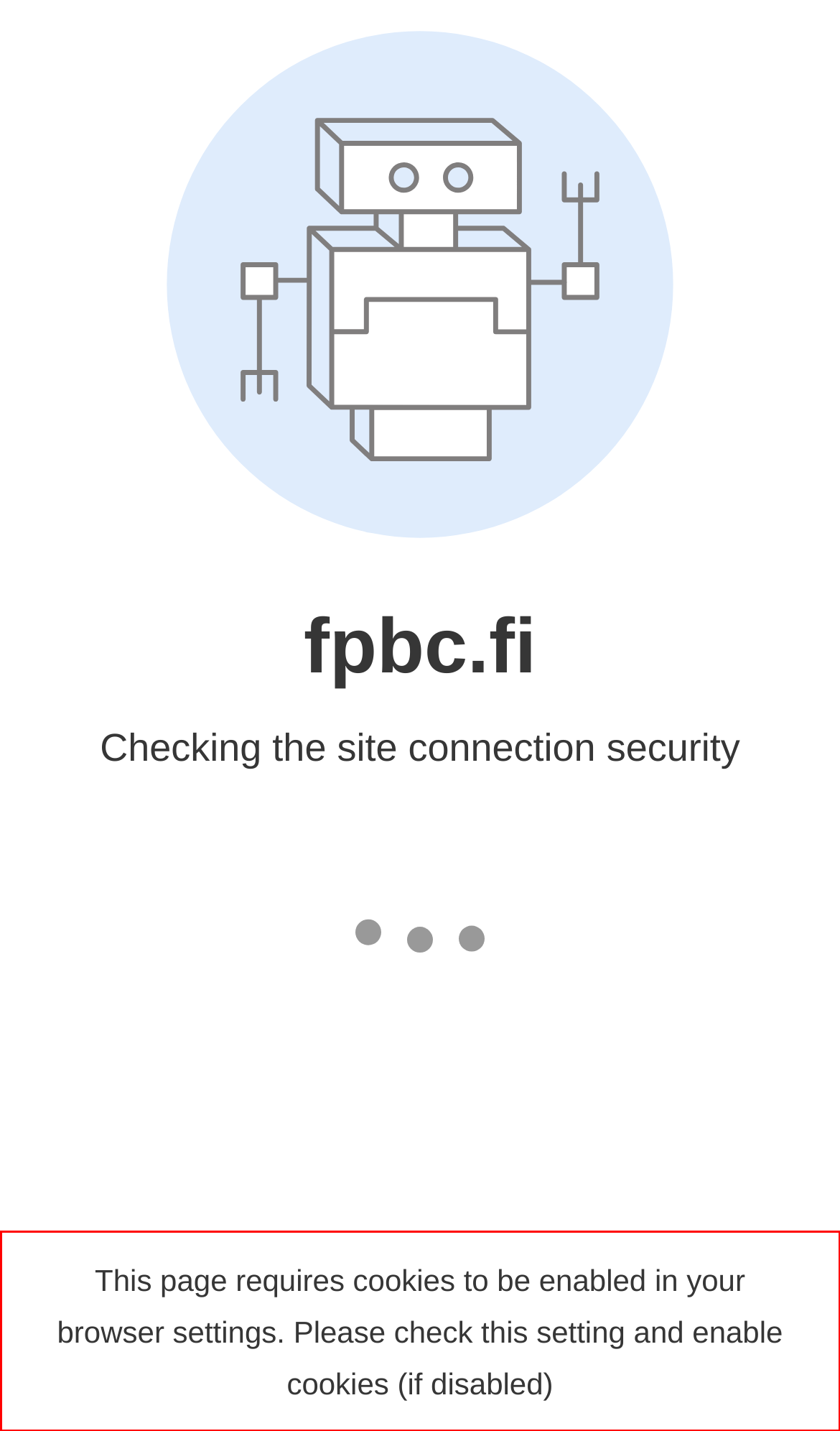Examine the screenshot of the webpage, locate the red bounding box, and perform OCR to extract the text contained within it.

This page requires cookies to be enabled in your browser settings. Please check this setting and enable cookies (if disabled)